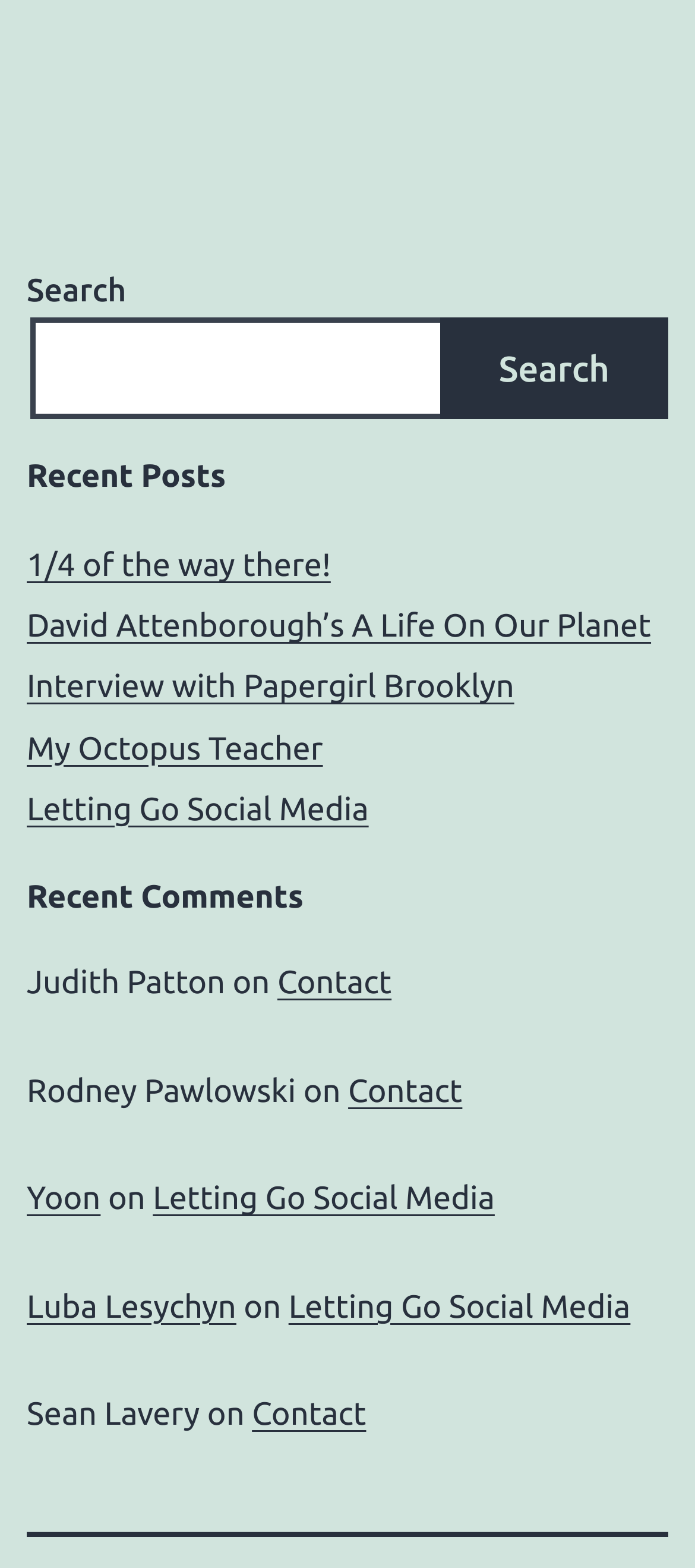What is the common topic among the recent comments?
Please provide a single word or phrase as your answer based on the image.

Contact